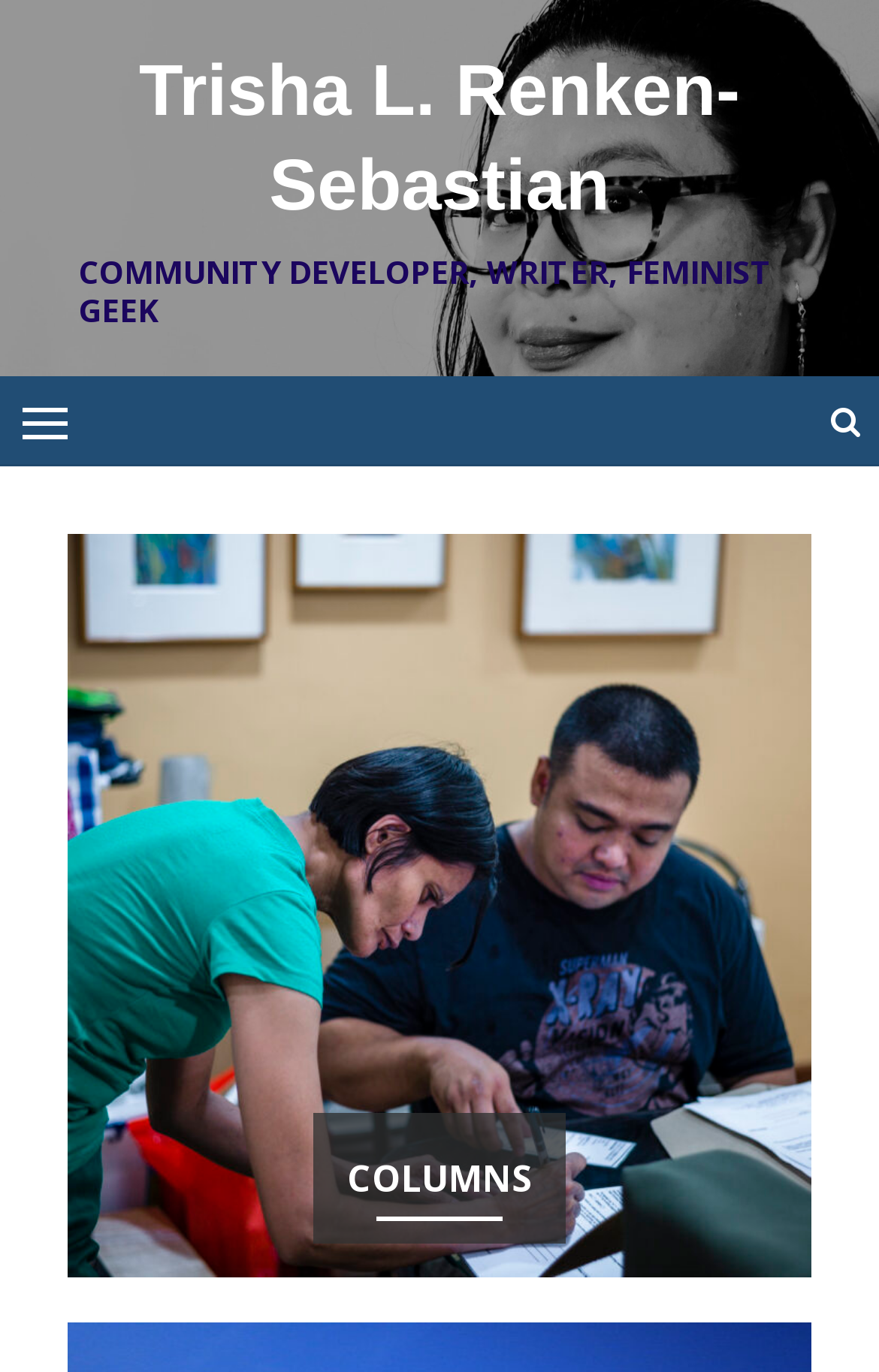What is the link 'COLUMNS' for?
Please look at the screenshot and answer using one word or phrase.

Columns section